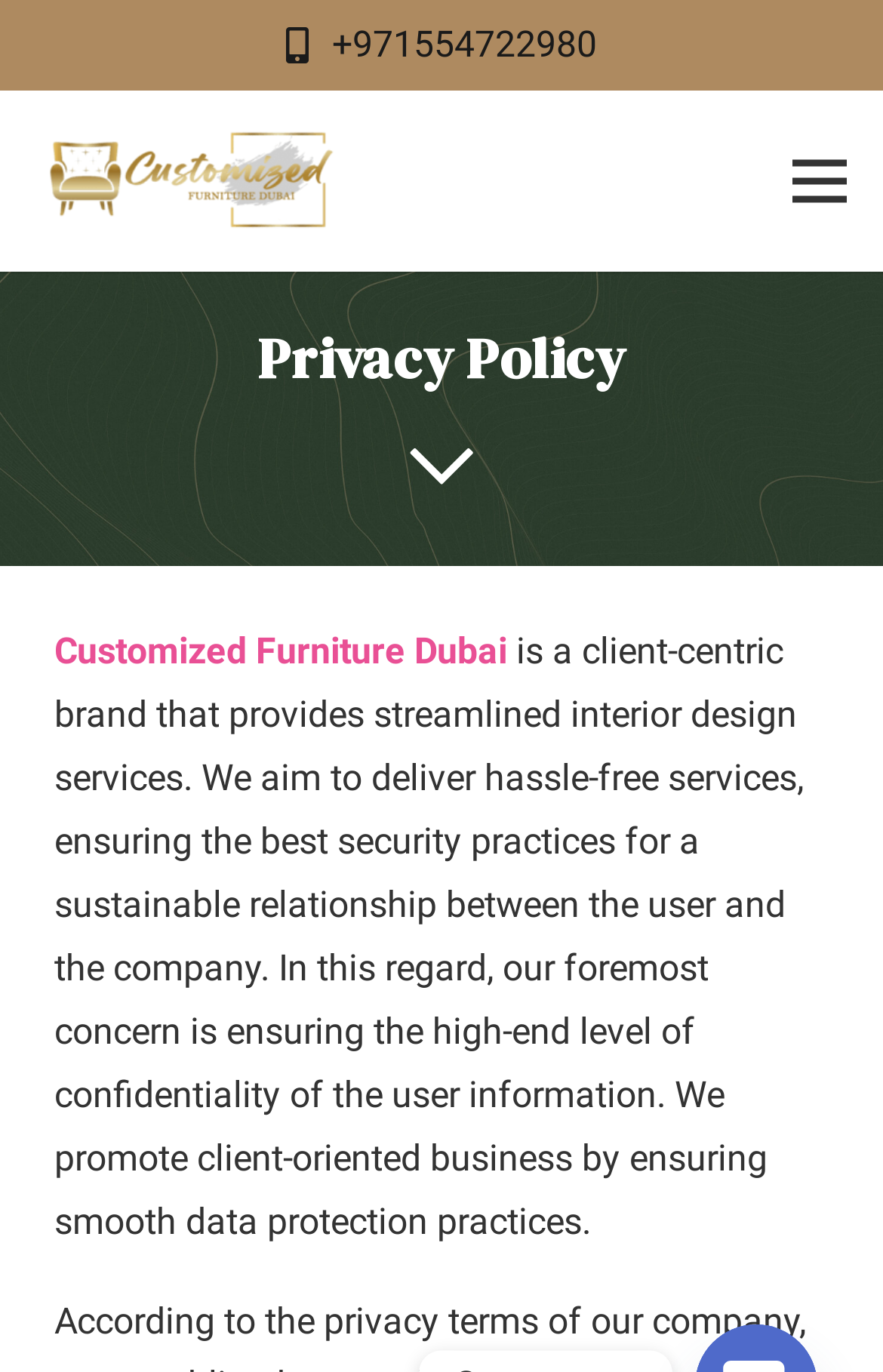Please answer the following query using a single word or phrase: 
What is the main concern of Customized Furniture Dubai?

User information confidentiality